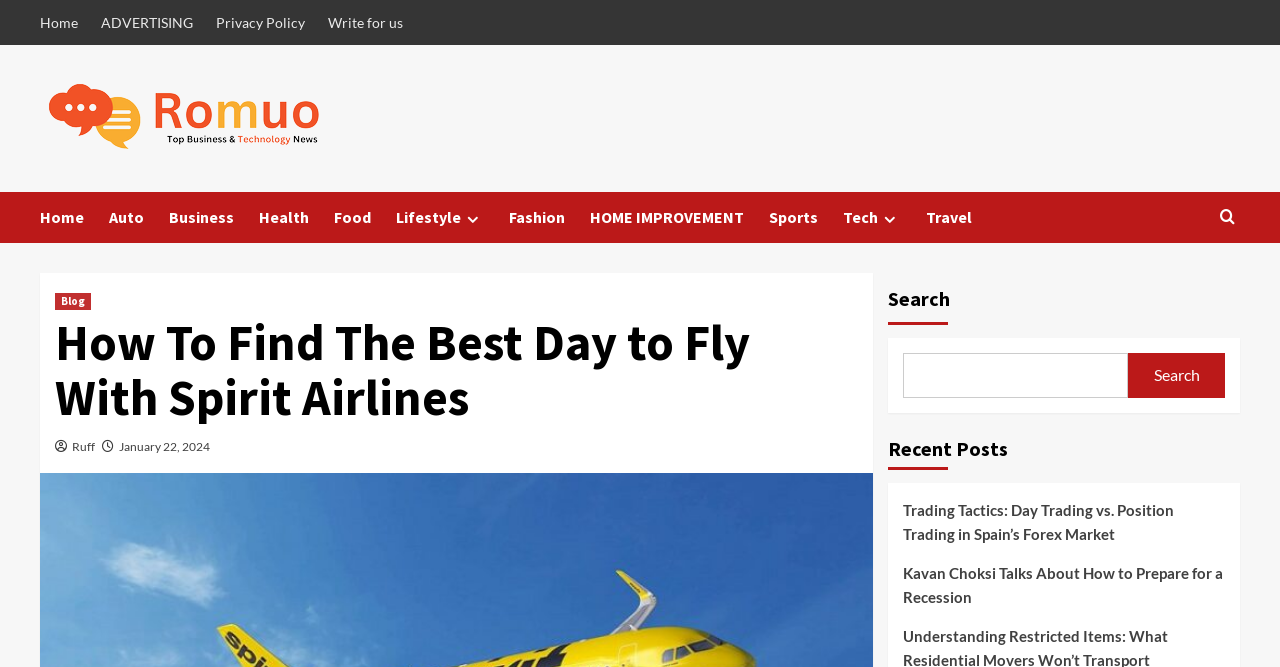Locate the bounding box coordinates of the element's region that should be clicked to carry out the following instruction: "view travel news". The coordinates need to be four float numbers between 0 and 1, i.e., [left, top, right, bottom].

[0.723, 0.288, 0.779, 0.363]